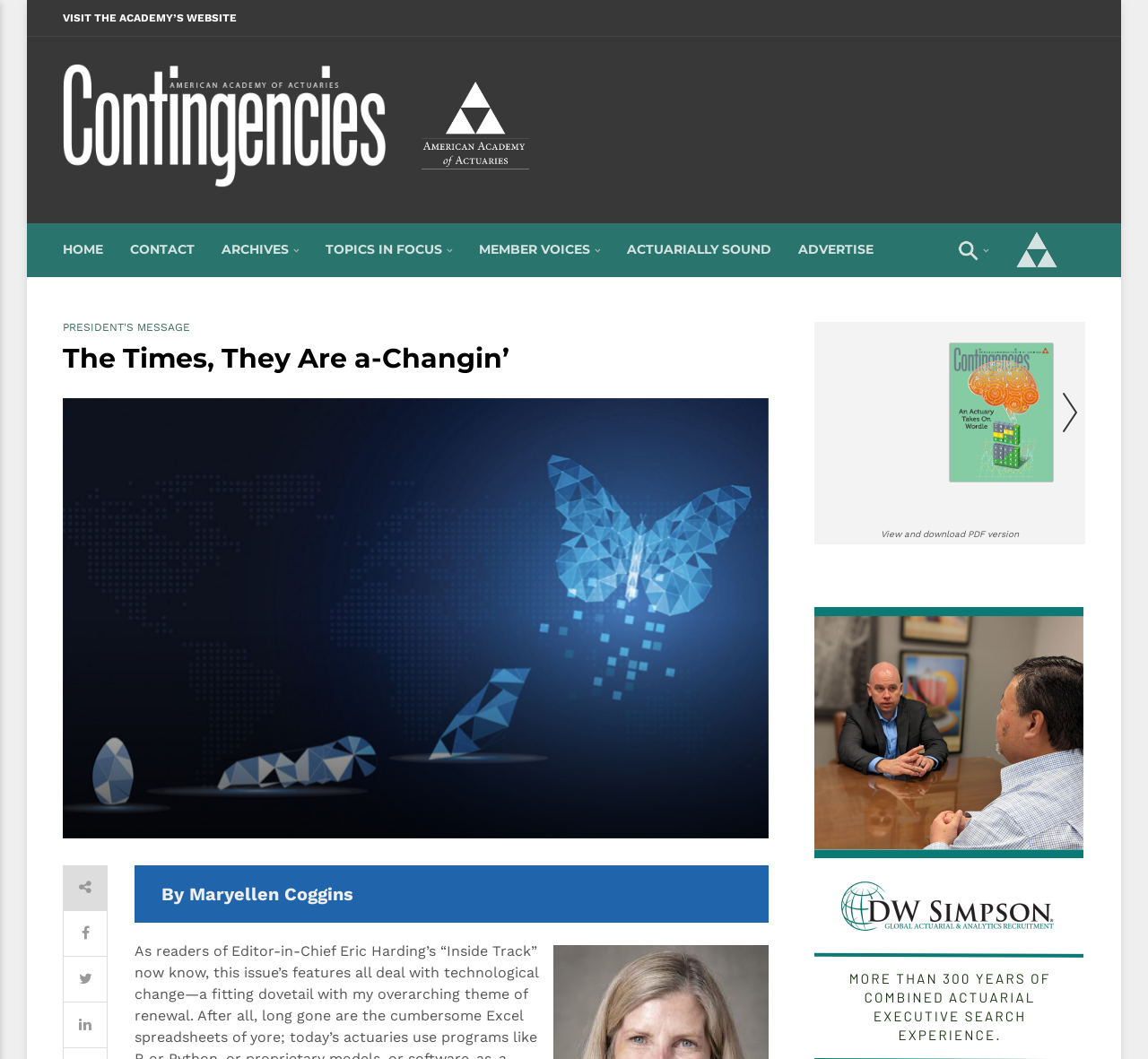Using floating point numbers between 0 and 1, provide the bounding box coordinates in the format (top-left x, top-left y, bottom-right x, bottom-right y). Locate the UI element described here: Topics In Focus

[0.284, 0.211, 0.394, 0.262]